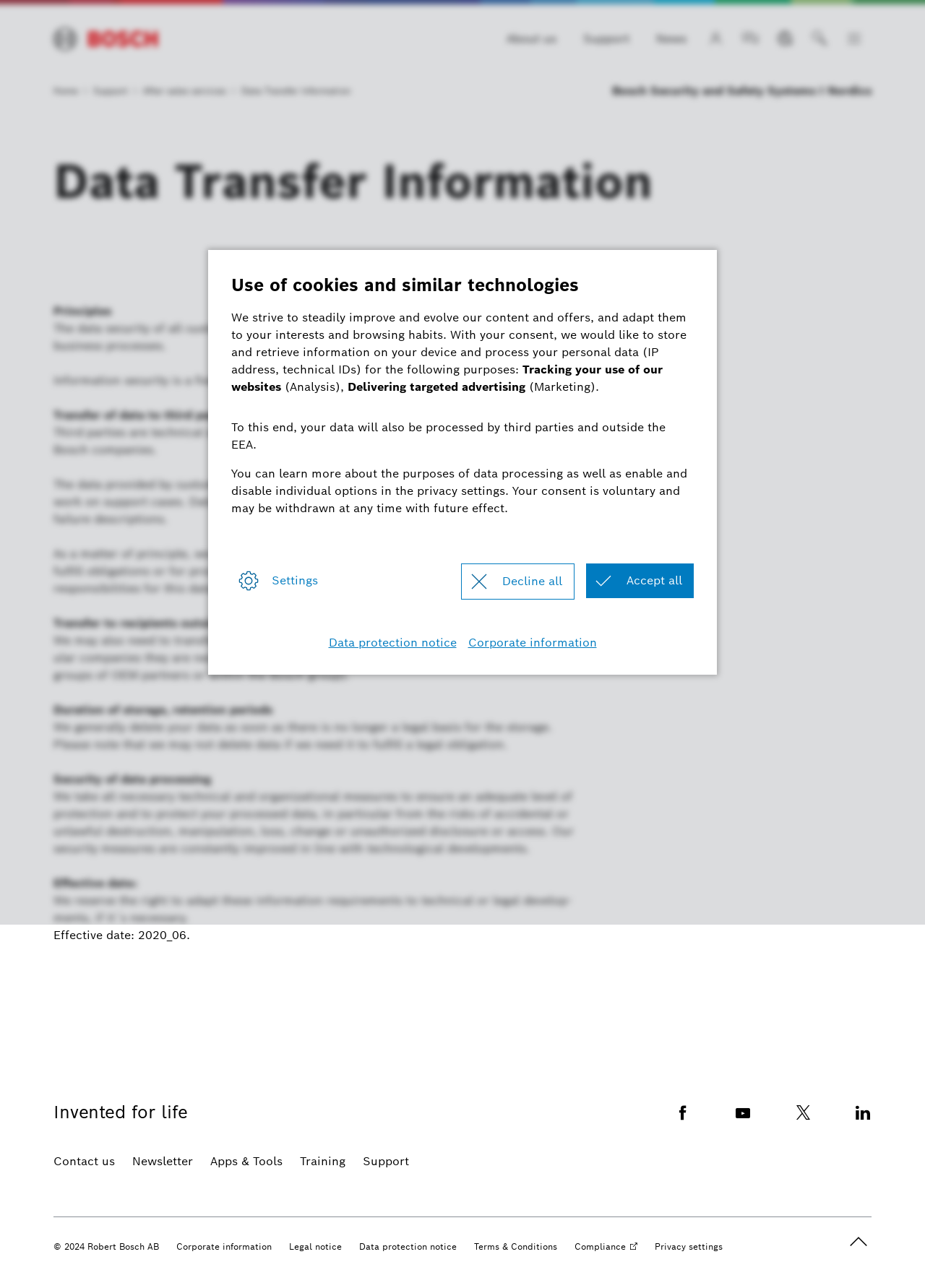Please locate the bounding box coordinates for the element that should be clicked to achieve the following instruction: "Click the 'Settings' button". Ensure the coordinates are given as four float numbers between 0 and 1, i.e., [left, top, right, bottom].

[0.25, 0.437, 0.356, 0.464]